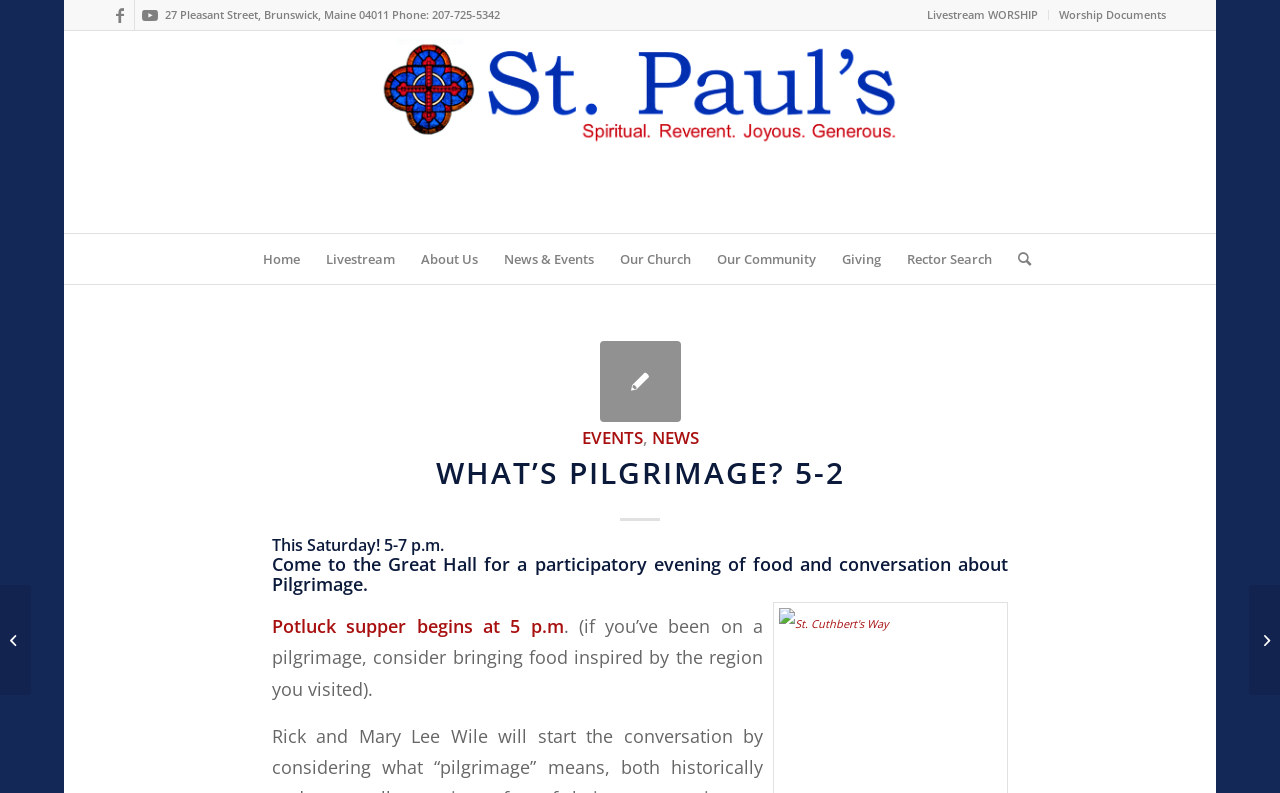Identify the bounding box coordinates of the clickable region required to complete the instruction: "Click on CONTACT". The coordinates should be given as four float numbers within the range of 0 and 1, i.e., [left, top, right, bottom].

None